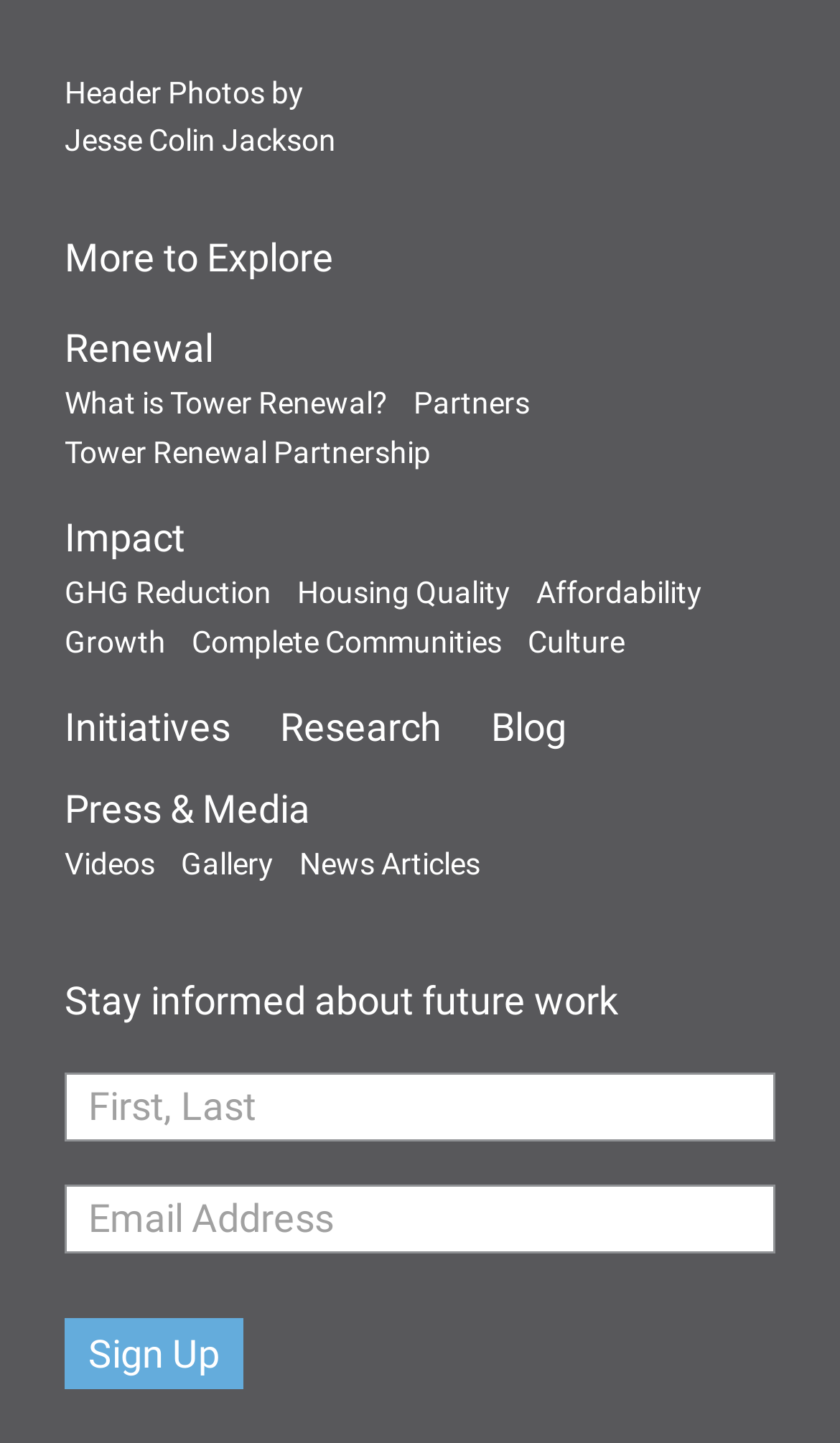Specify the bounding box coordinates of the area that needs to be clicked to achieve the following instruction: "Explore 'Renewal'".

[0.077, 0.229, 0.923, 0.256]